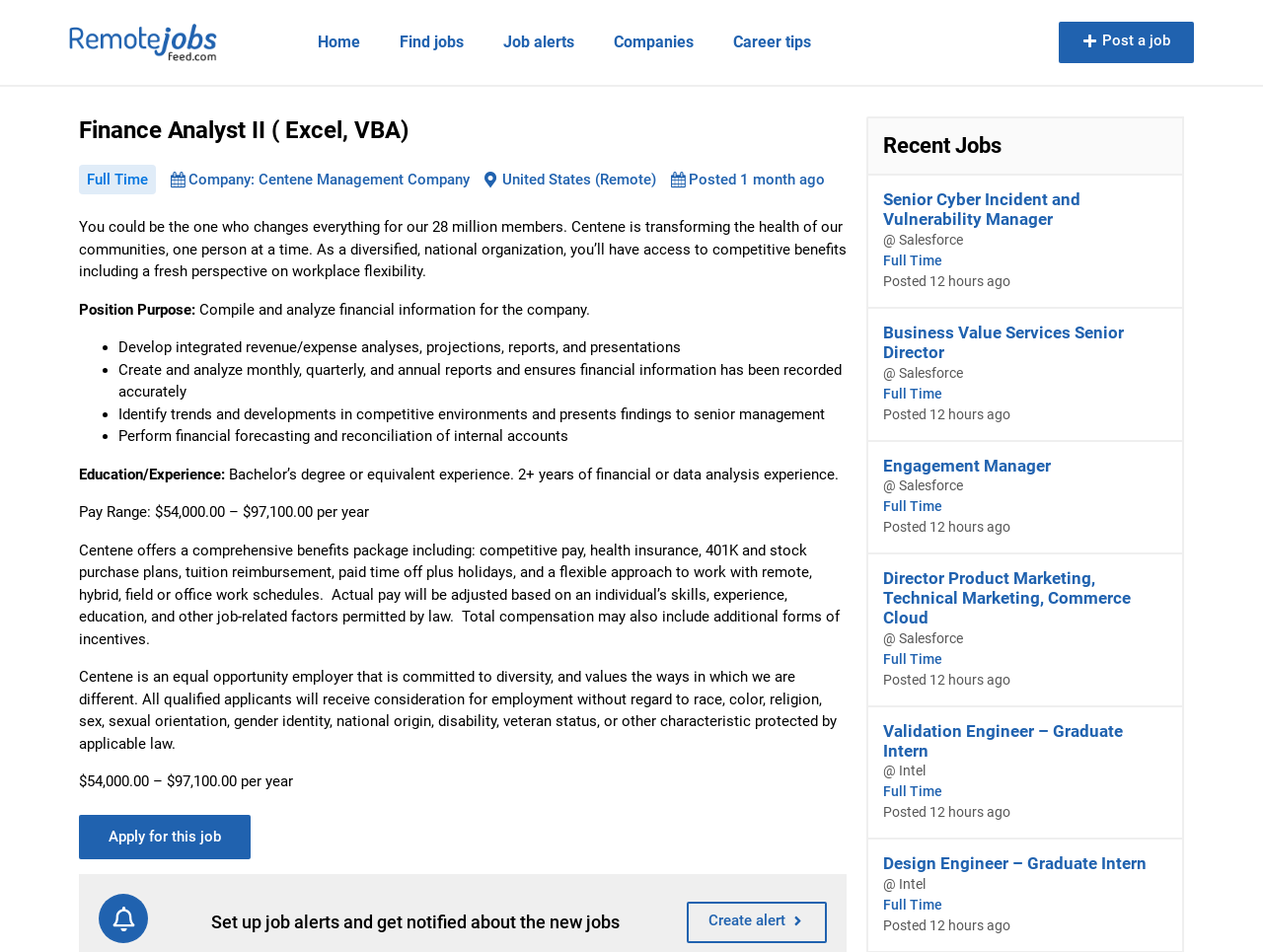What is the job title of the current job posting?
Deliver a detailed and extensive answer to the question.

I determined the job title by looking at the heading element with the text 'Finance Analyst II ( Excel, VBA)' which is located at the top of the webpage, indicating that it is the current job posting.